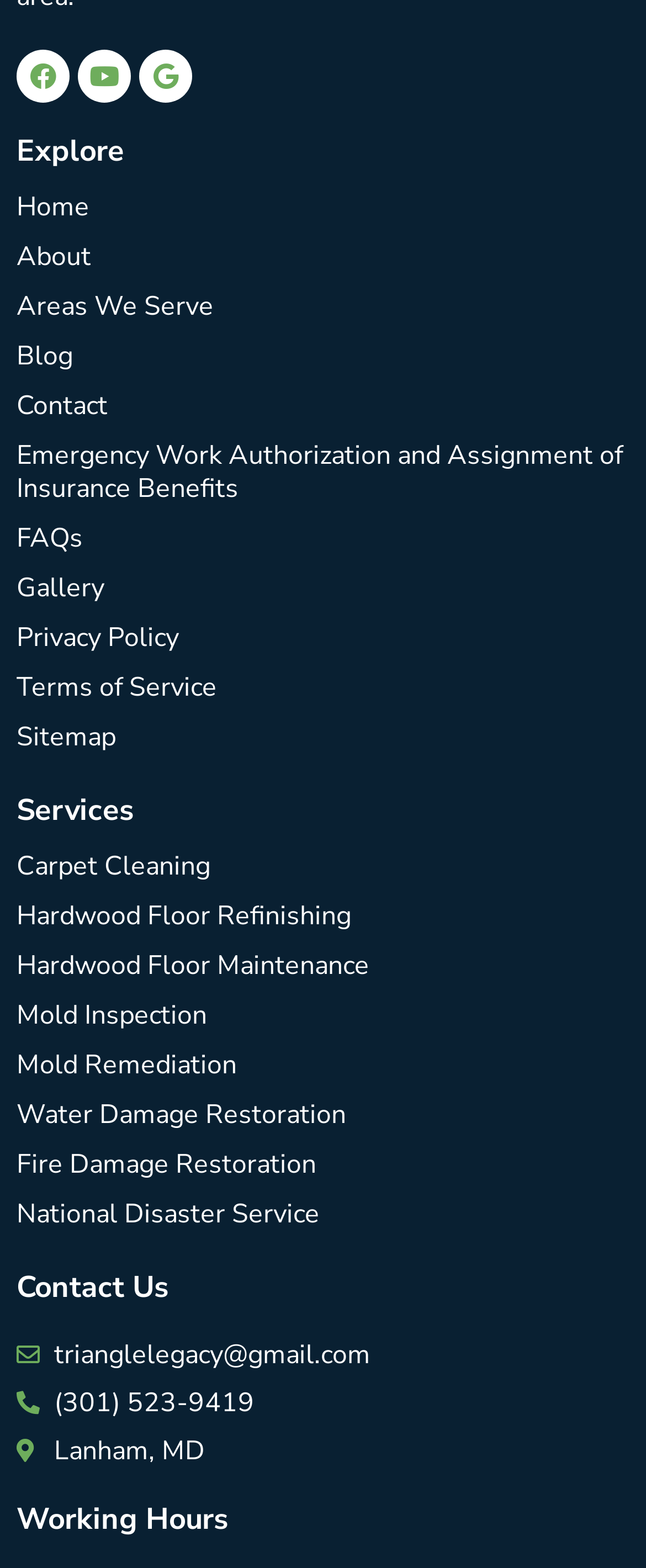What is the location mentioned?
Analyze the image and provide a thorough answer to the question.

I found the location 'Lanham, MD' at the bottom of the webpage, which is likely the location of the organization or business.